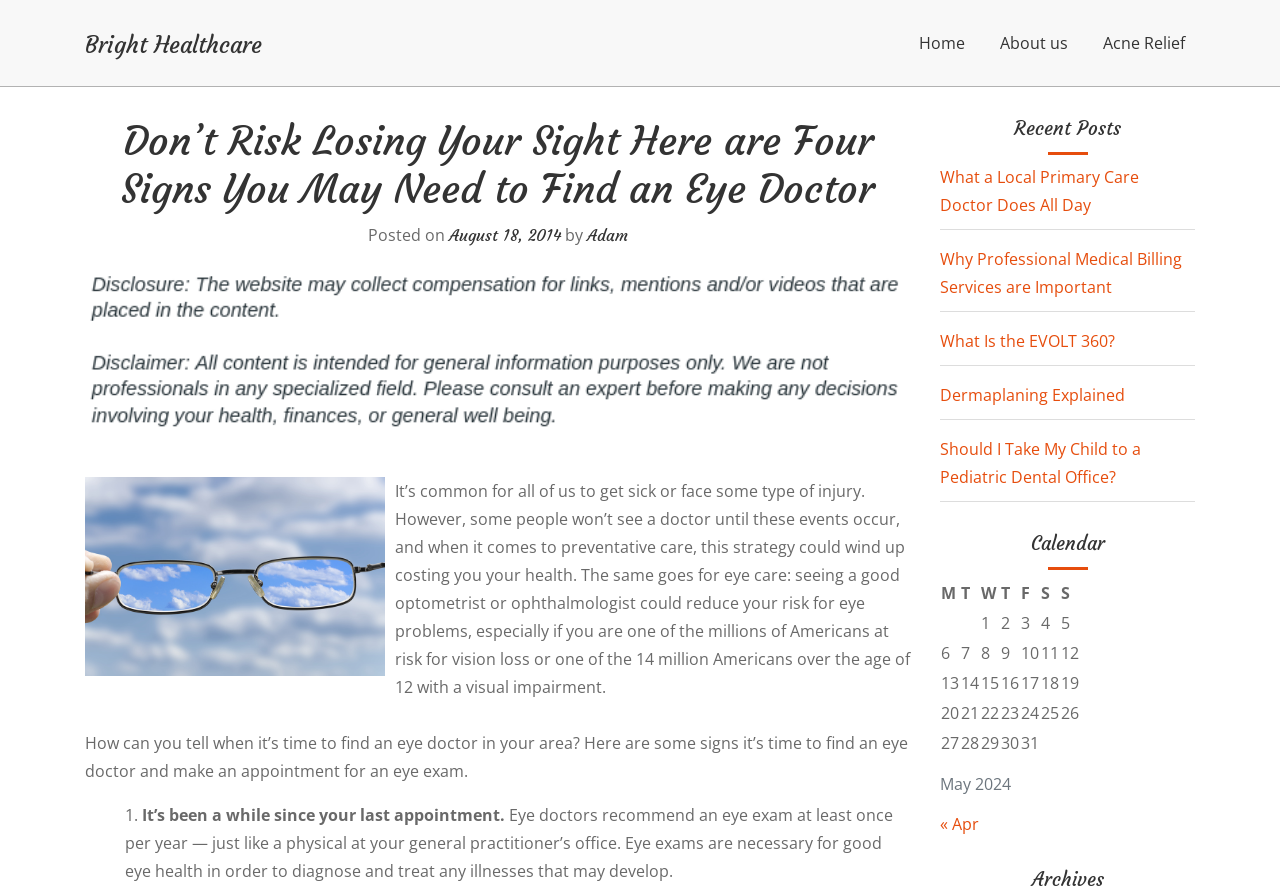Please identify the bounding box coordinates of the area I need to click to accomplish the following instruction: "Click the ADVERTISE WITH US link".

None